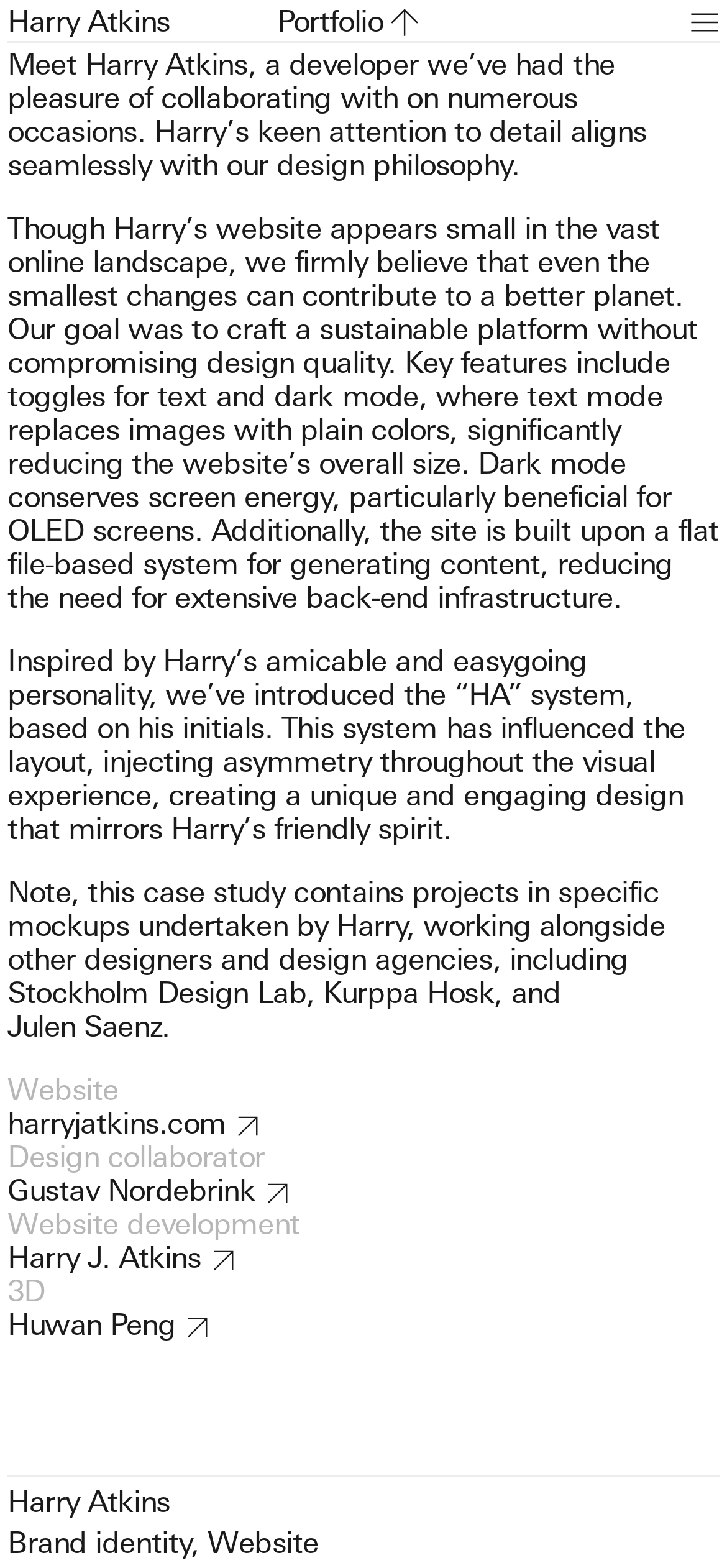Please indicate the bounding box coordinates for the clickable area to complete the following task: "Visit Harry Atkins' website". The coordinates should be specified as four float numbers between 0 and 1, i.e., [left, top, right, bottom].

[0.01, 0.707, 0.99, 0.729]